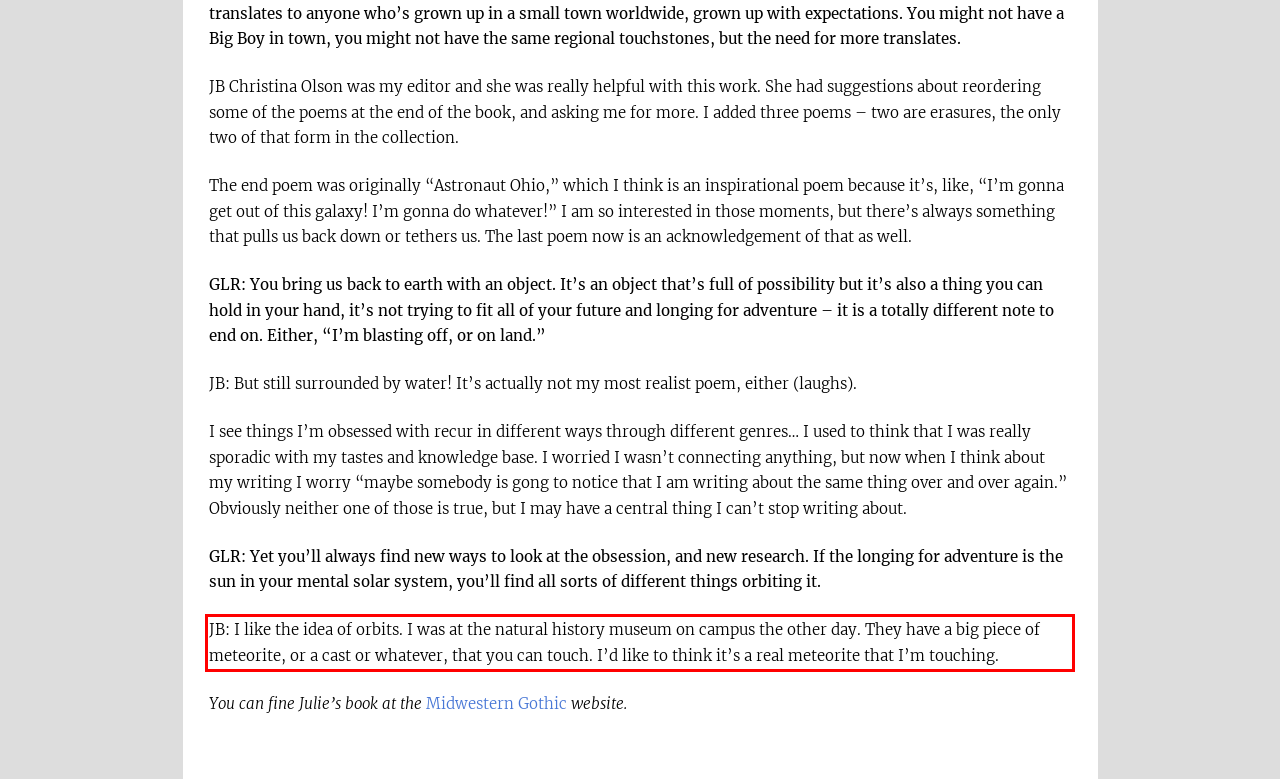Using the provided screenshot of a webpage, recognize the text inside the red rectangle bounding box by performing OCR.

JB: I like the idea of orbits. I was at the natural history museum on campus the other day. They have a big piece of meteorite, or a cast or whatever, that you can touch. I’d like to think it’s a real meteorite that I’m touching.